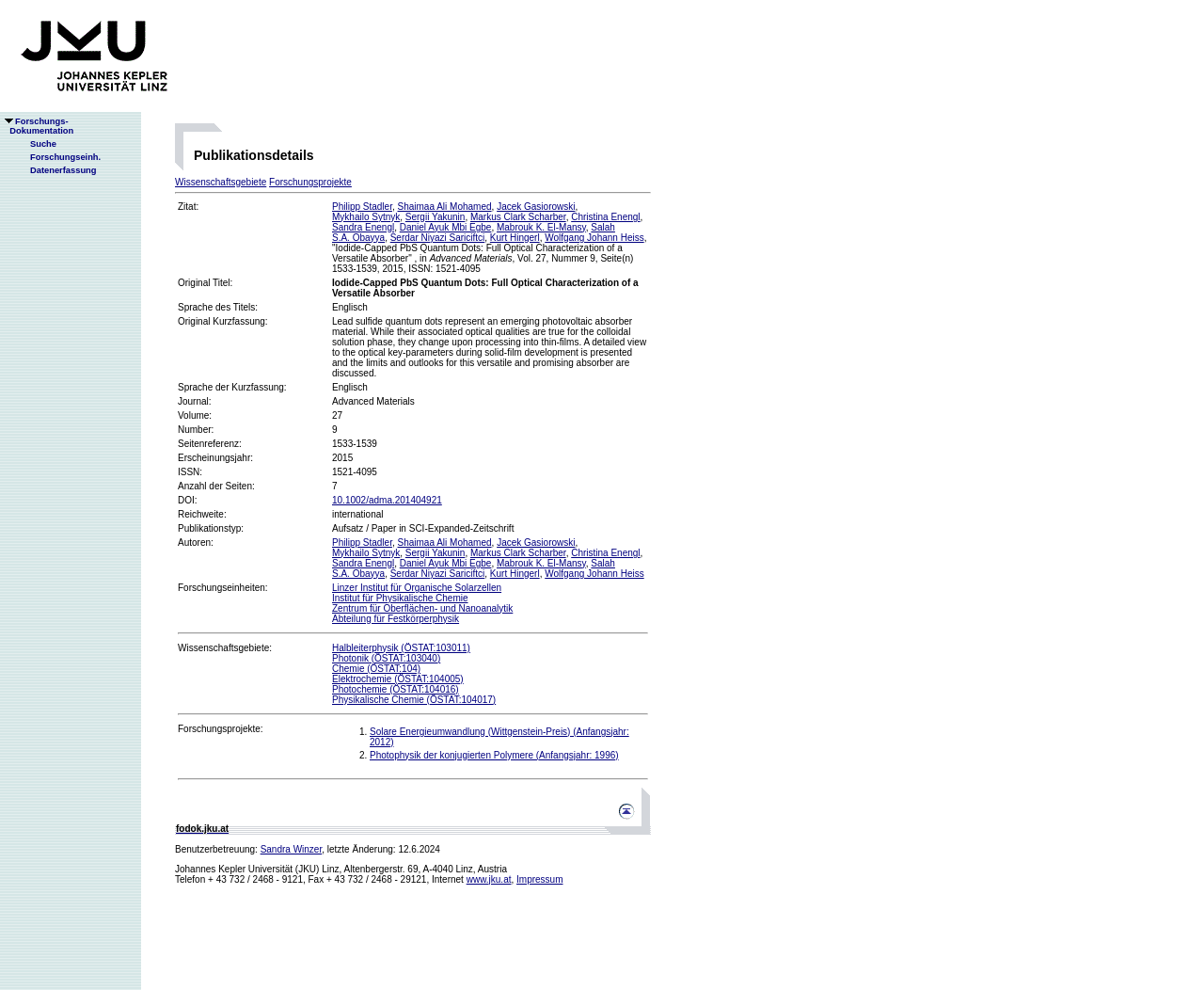Indicate the bounding box coordinates of the element that must be clicked to execute the instruction: "view research projects". The coordinates should be given as four float numbers between 0 and 1, i.e., [left, top, right, bottom].

[0.223, 0.178, 0.292, 0.189]